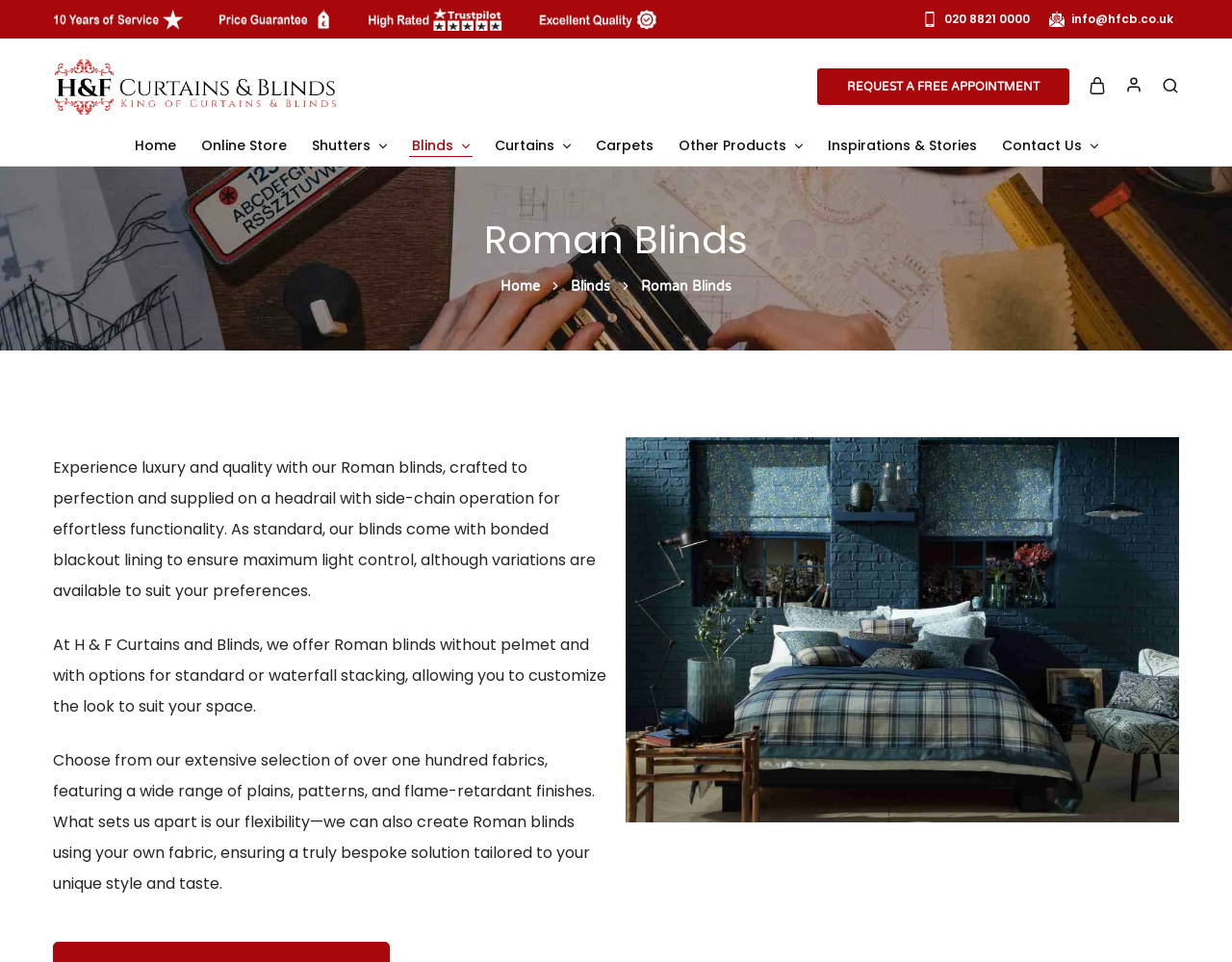Please find the bounding box coordinates for the clickable element needed to perform this instruction: "Search for something".

None